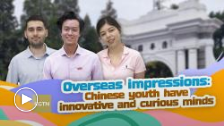How many individuals are in the image?
We need a detailed and exhaustive answer to the question. Please elaborate.

The caption explicitly states that the image features 'three young individuals posing together', which indicates that there are three people in the image.